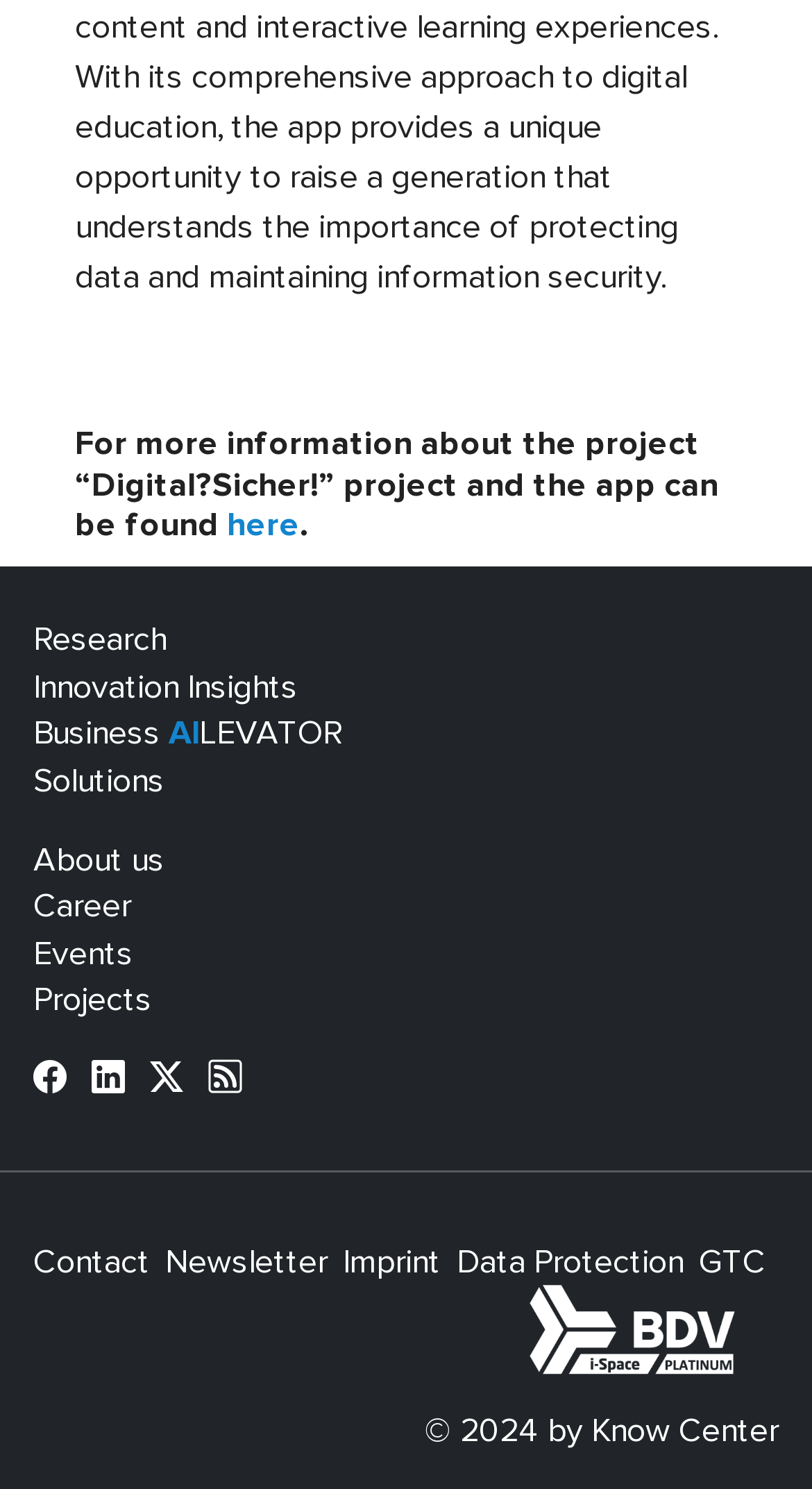Using the provided element description: "Business AILEVATOR", identify the bounding box coordinates. The coordinates should be four floats between 0 and 1 in the order [left, top, right, bottom].

[0.041, 0.481, 0.421, 0.504]